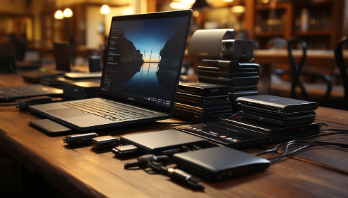What is surrounding the laptop?
Based on the visual, give a brief answer using one word or a short phrase.

Tech devices and accessories